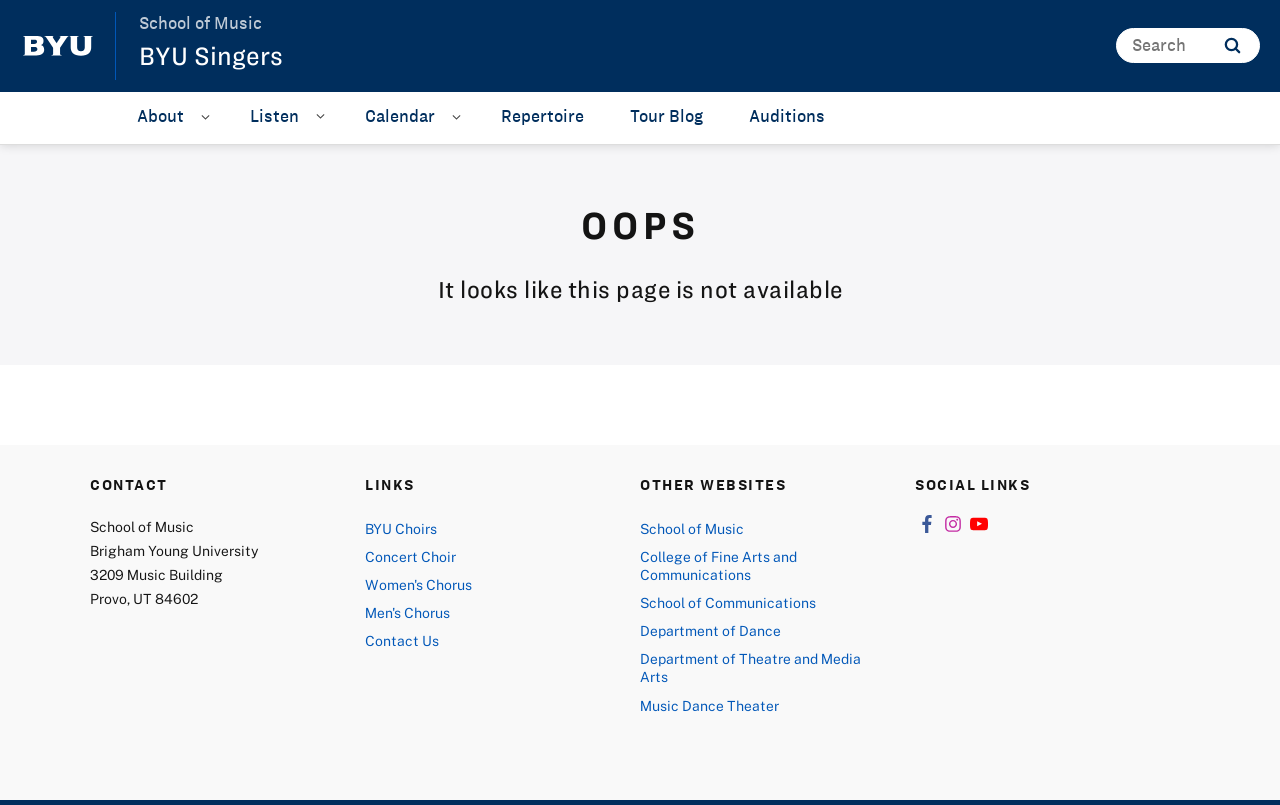Using the element description Technology, predict the bounding box coordinates for the UI element. Provide the coordinates in (top-left x, top-left y, bottom-right x, bottom-right y) format with values ranging from 0 to 1.

None